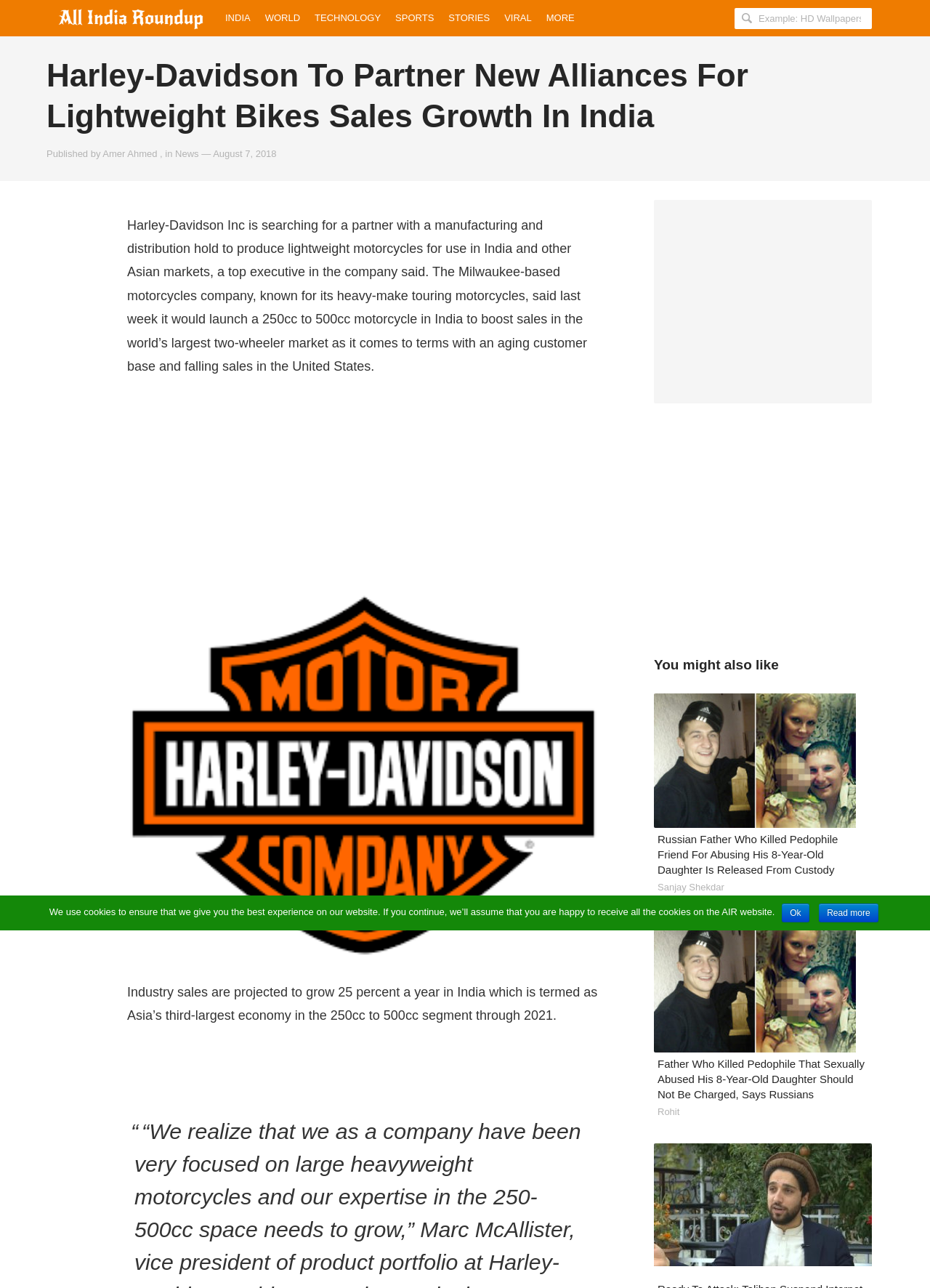Please determine the bounding box coordinates of the element to click in order to execute the following instruction: "Click on INDIA menu". The coordinates should be four float numbers between 0 and 1, specified as [left, top, right, bottom].

[0.234, 0.0, 0.277, 0.028]